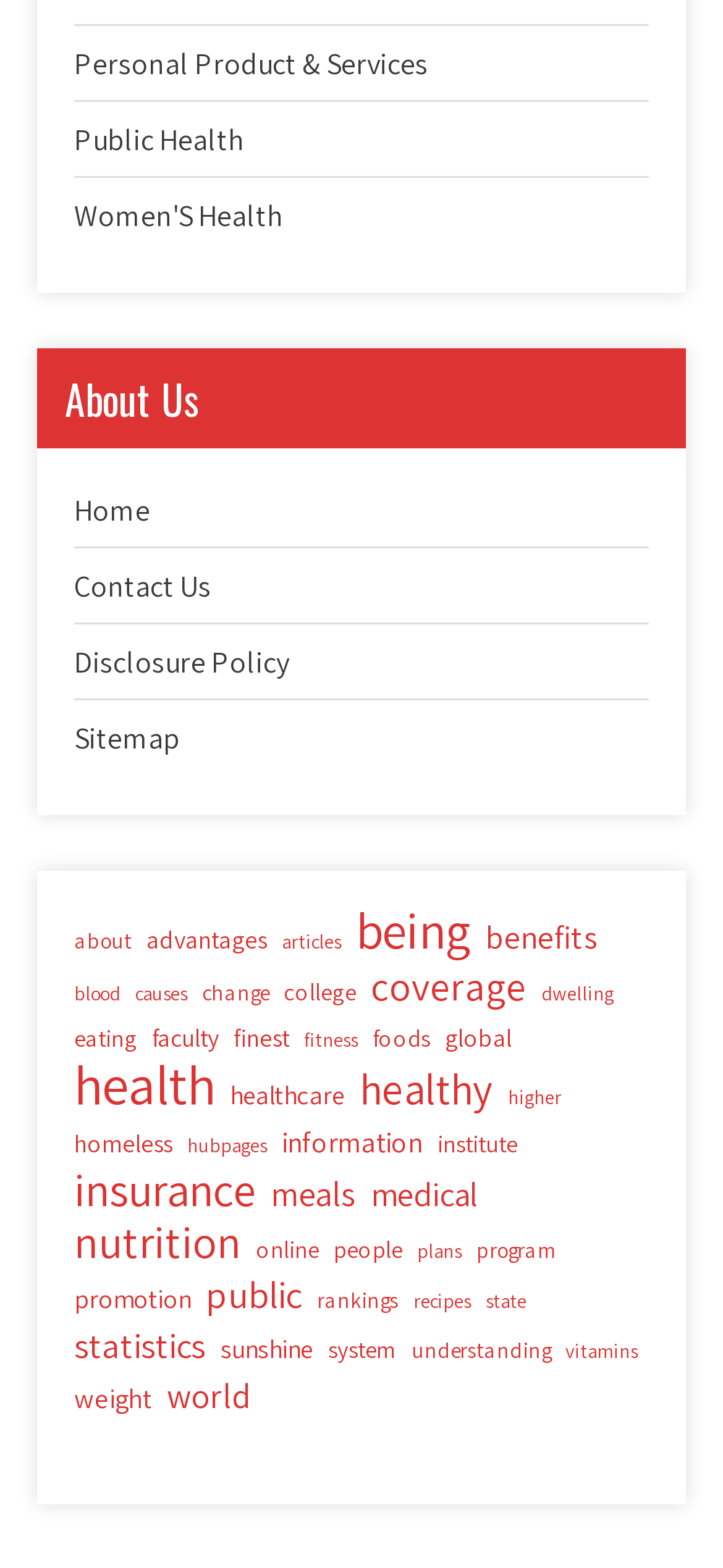Find the bounding box coordinates corresponding to the UI element with the description: "blood". The coordinates should be formatted as [left, top, right, bottom], with values as floats between 0 and 1.

[0.103, 0.619, 0.167, 0.647]